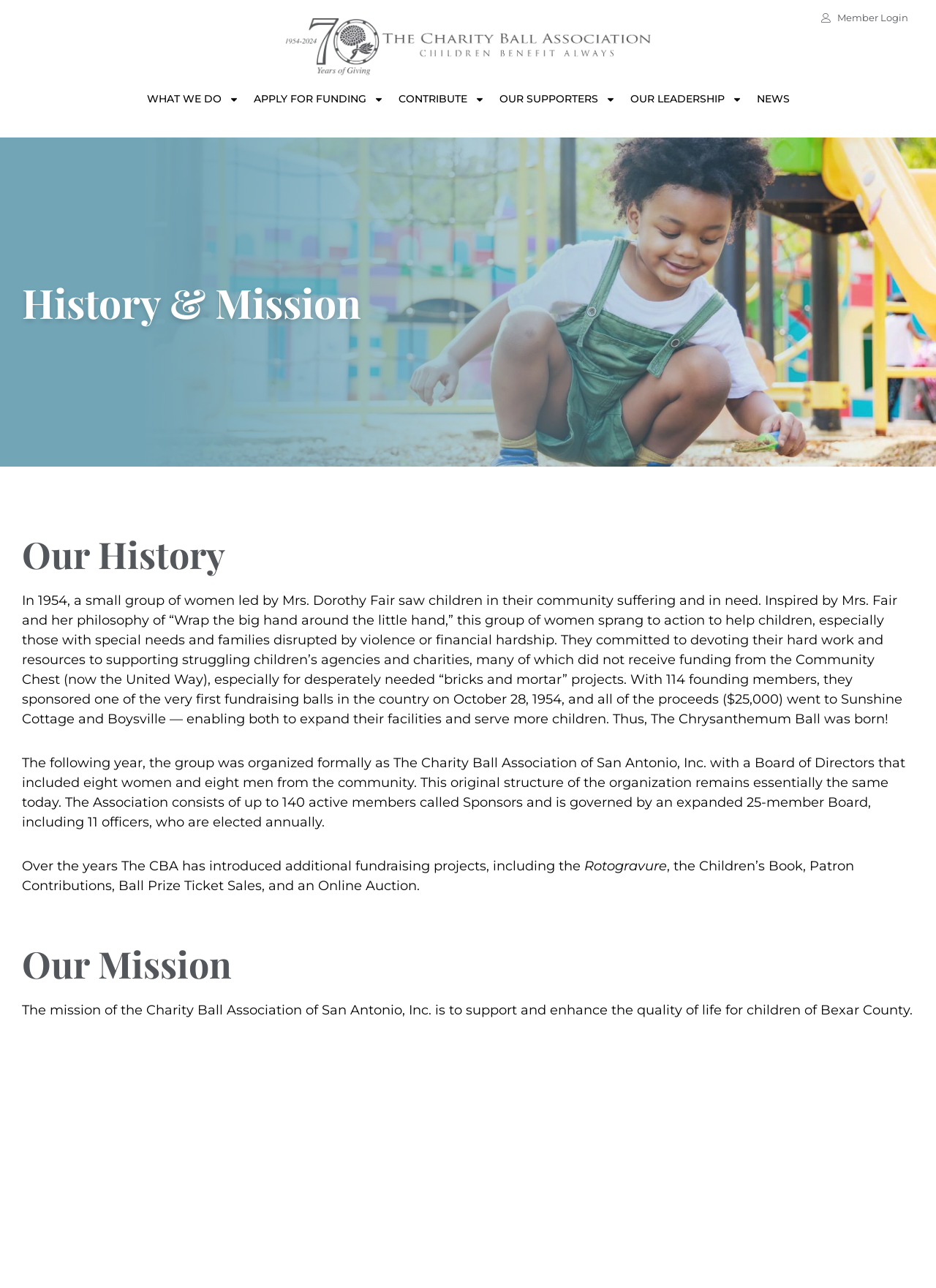Kindly determine the bounding box coordinates of the area that needs to be clicked to fulfill this instruction: "Read NEWS".

[0.808, 0.073, 0.843, 0.082]